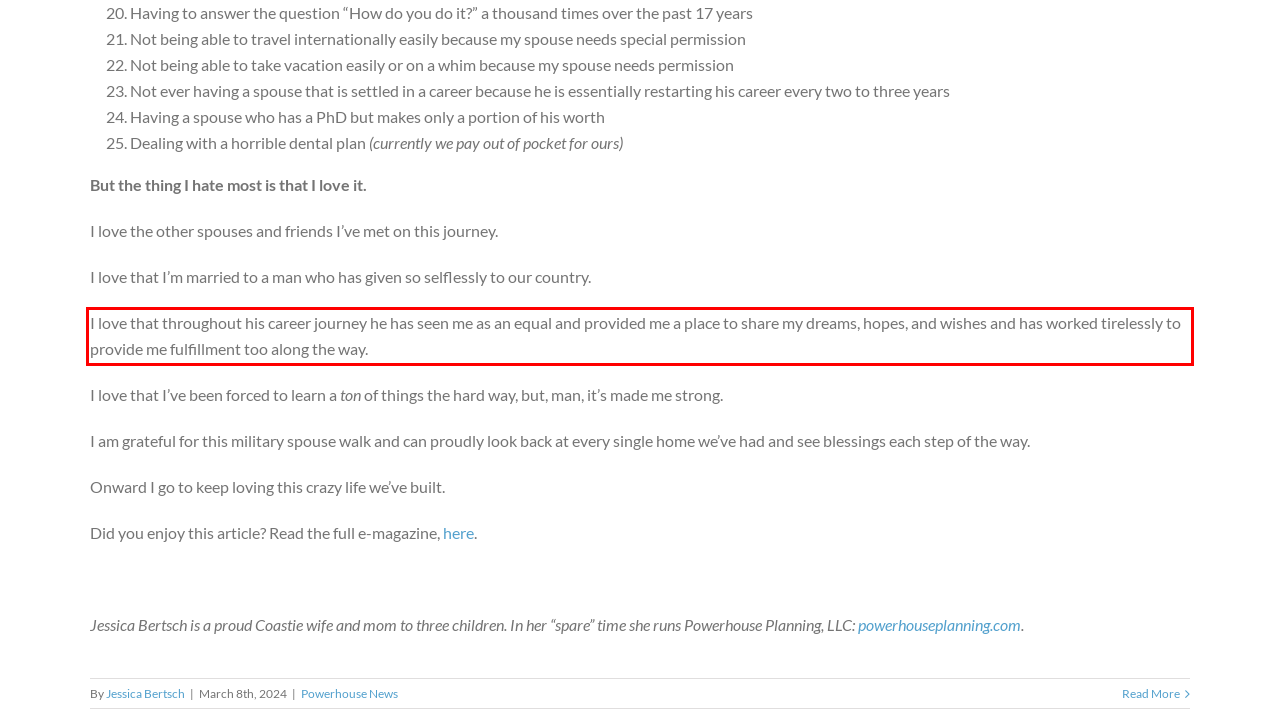Within the screenshot of the webpage, locate the red bounding box and use OCR to identify and provide the text content inside it.

I love that throughout his career journey he has seen me as an equal and provided me a place to share my dreams, hopes, and wishes and has worked tirelessly to provide me fulfillment too along the way.